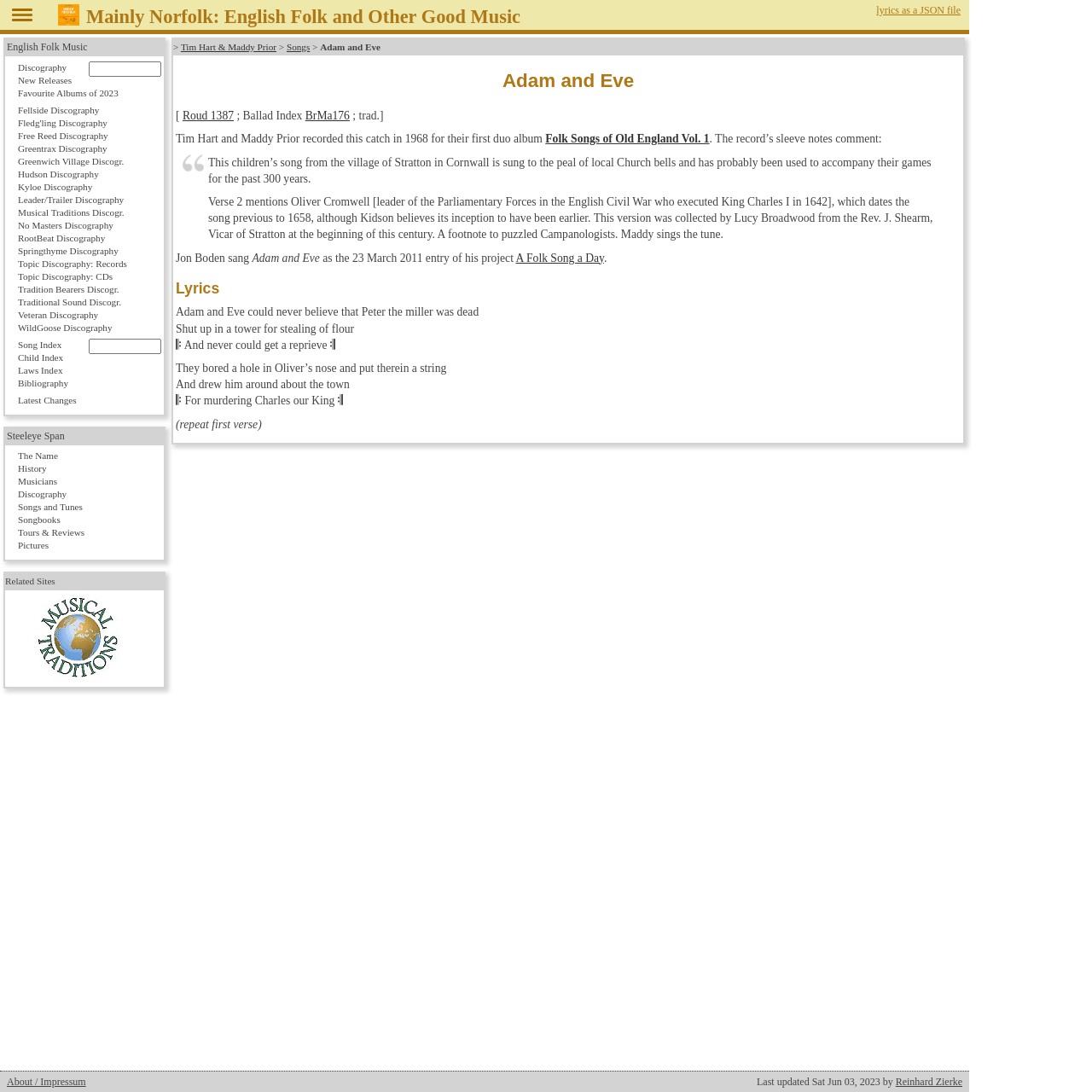Determine the bounding box coordinates of the UI element that matches the following description: "alt="Musical Traditions" title="Musical Traditions"". The coordinates should be four float numbers between 0 and 1 in the format [left, top, right, bottom].

[0.007, 0.545, 0.135, 0.626]